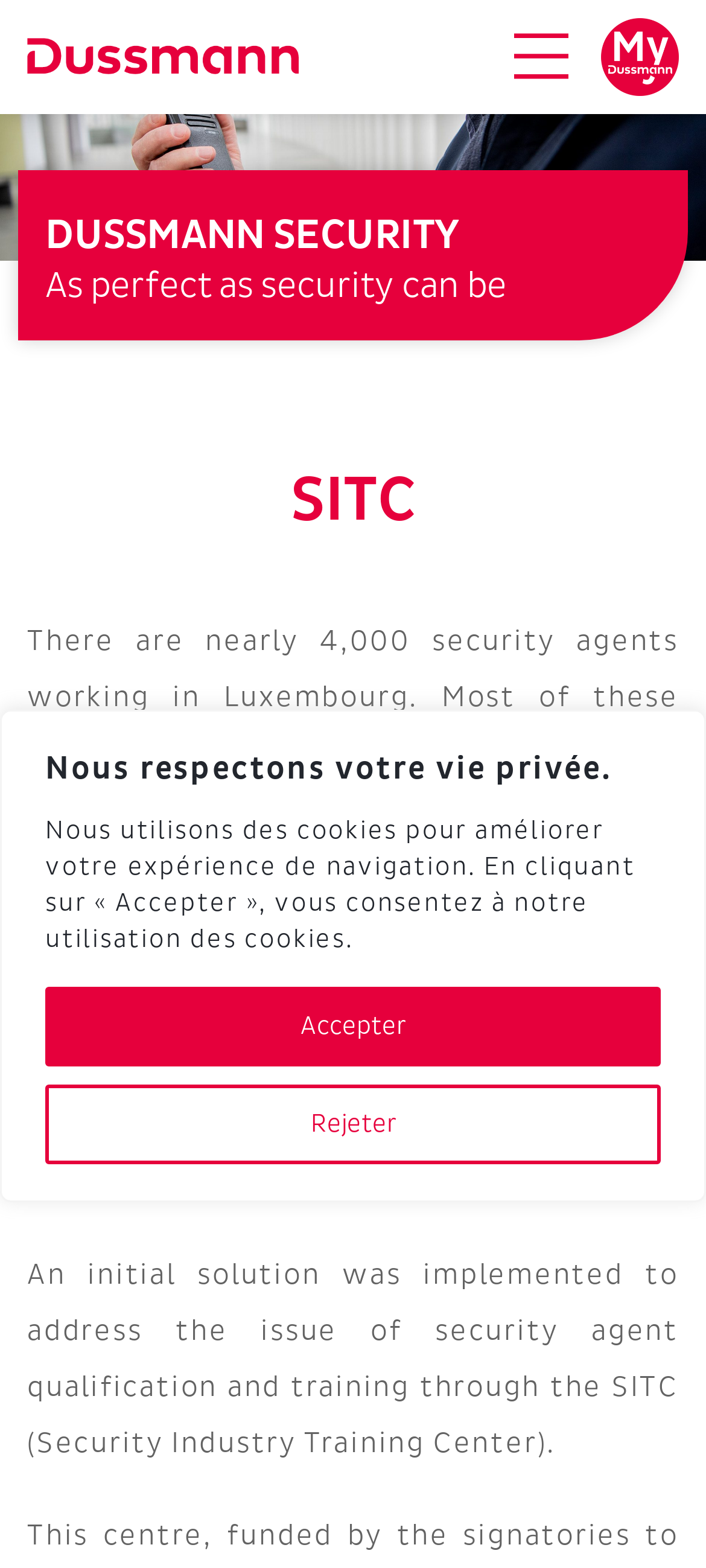What is the main topic of the webpage?
Can you provide a detailed and comprehensive answer to the question?

The main topic of the webpage is about security agents in Luxembourg, which can be inferred from the static text 'There are nearly 4,000 security agents working in Luxembourg...' and the context of the webpage.